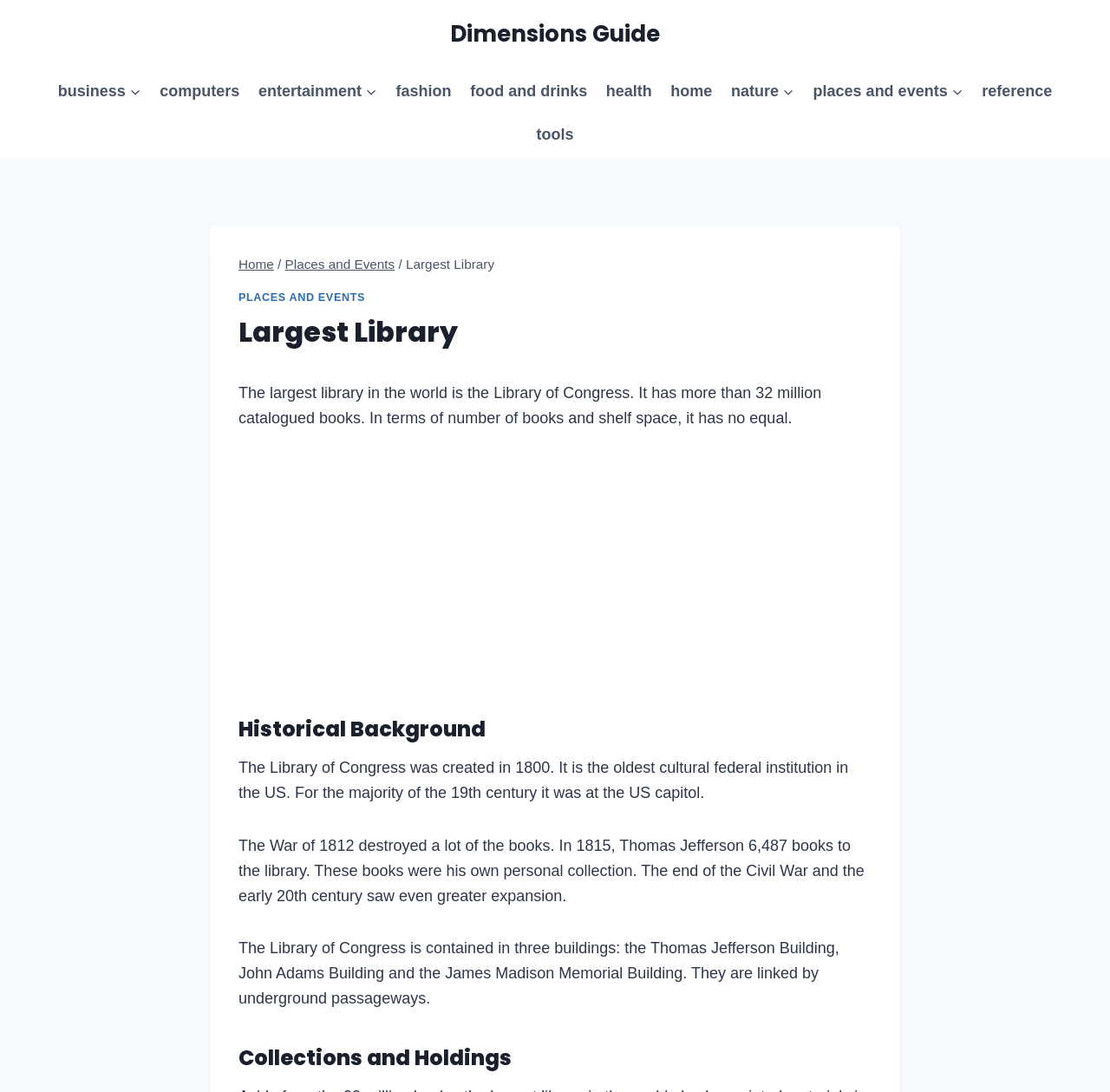Can you specify the bounding box coordinates of the area that needs to be clicked to fulfill the following instruction: "Expand the 'Business' menu"?

[0.116, 0.064, 0.129, 0.104]